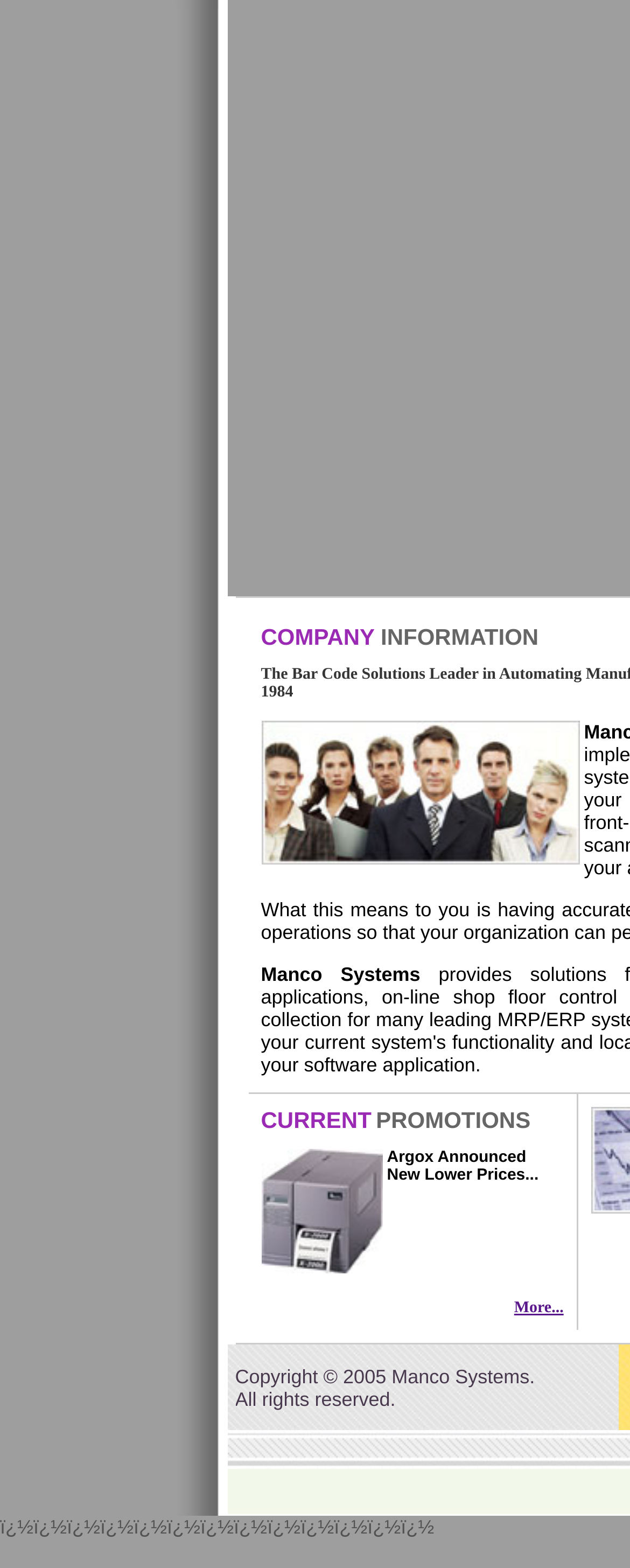Create an in-depth description of the webpage, covering main sections.

The webpage is about Manco Systems, a company that designs, develops, and implements turn-key barcode data collection systems. 

At the top, there is a title "Manco Systems - WMS & WIP Solutions for MRP-ERP-SAP-MANMAN-ETC". 

Below the title, there are several table cells arranged horizontally, with some empty cells and others containing content. 

On the left side, there is a large empty space. On the right side, there is an image, which is positioned above a grid cell containing the text "CURRENT PROMOTIONS Argox Announced New Lower Prices...". Below this text, there is another image, and a link labeled "More...". 

At the bottom of the page, there is a copyright notice "Copyright © 2005 Manco Systems. All rights reserved." 

There are several other empty table cells scattered throughout the page, but they do not contain any visible content.